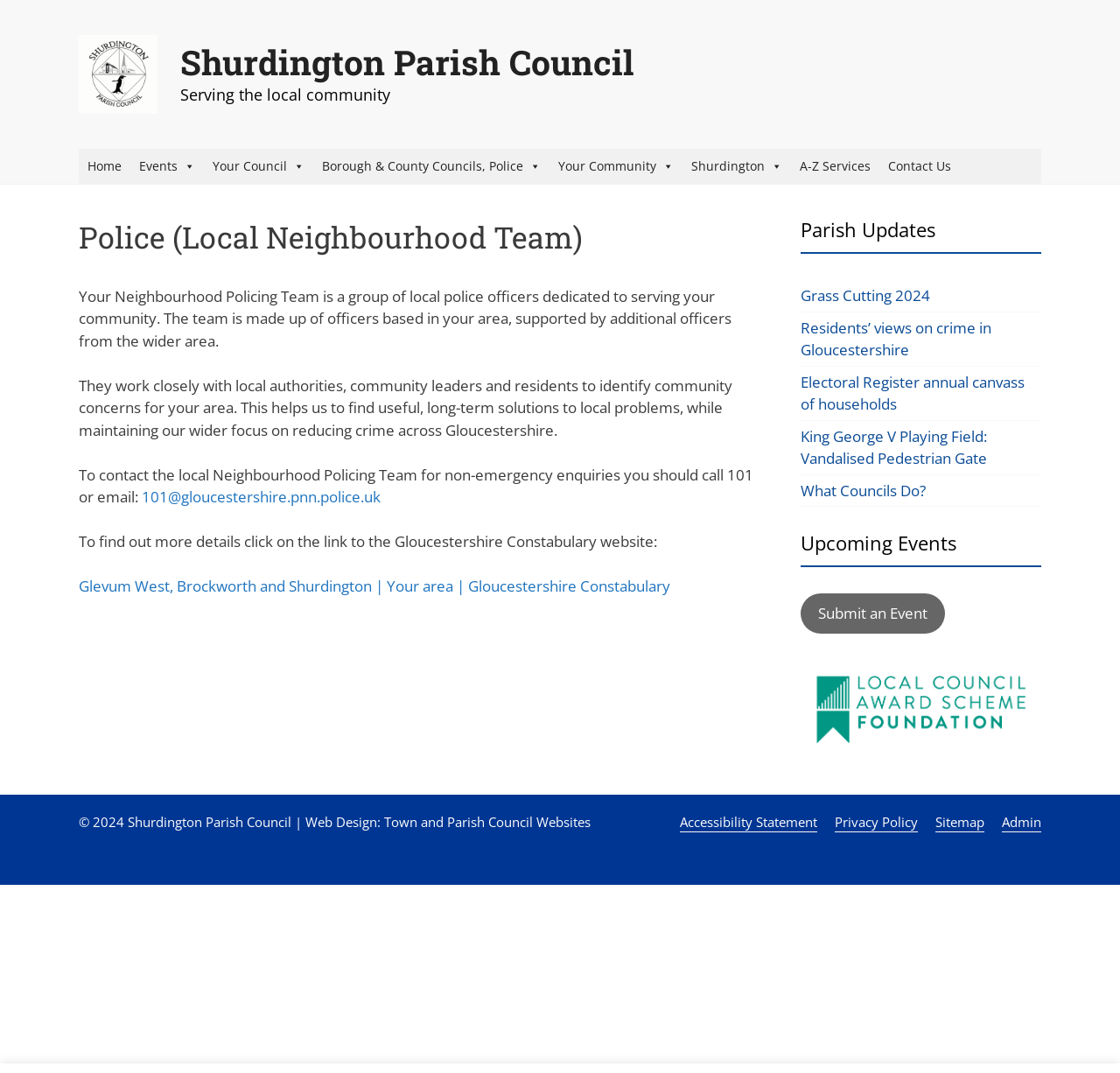Carefully examine the image and provide an in-depth answer to the question: What is the role of the Neighbourhood Policing Team?

According to the webpage, the Neighbourhood Policing Team is a group of local police officers dedicated to serving the community. They work closely with local authorities, community leaders, and residents to identify community concerns and find solutions to local problems.